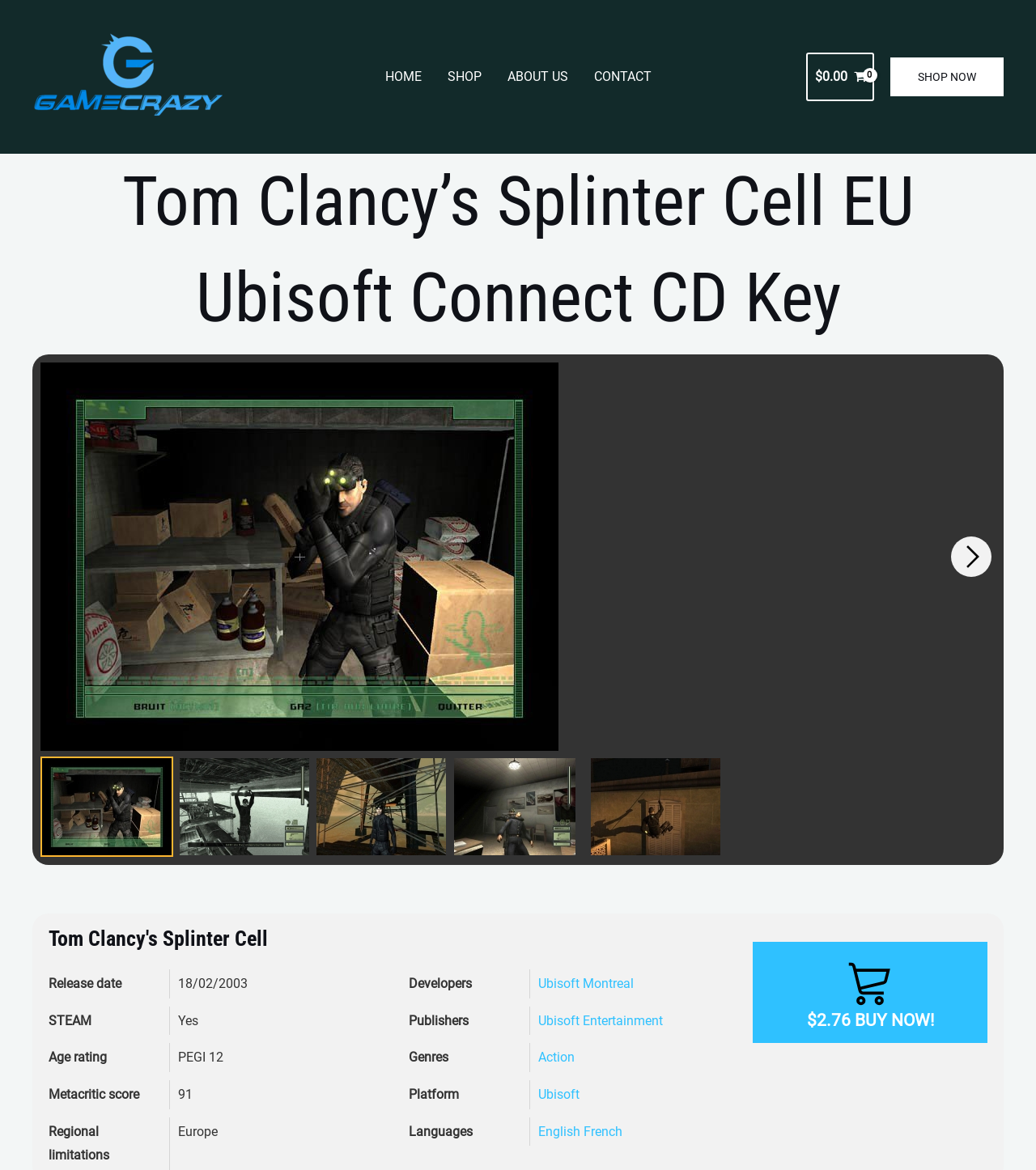Highlight the bounding box coordinates of the element that should be clicked to carry out the following instruction: "Buy Tom Clancy’s Splinter Cell EU Ubisoft Connect CD Key". The coordinates must be given as four float numbers ranging from 0 to 1, i.e., [left, top, right, bottom].

[0.727, 0.805, 0.953, 0.891]